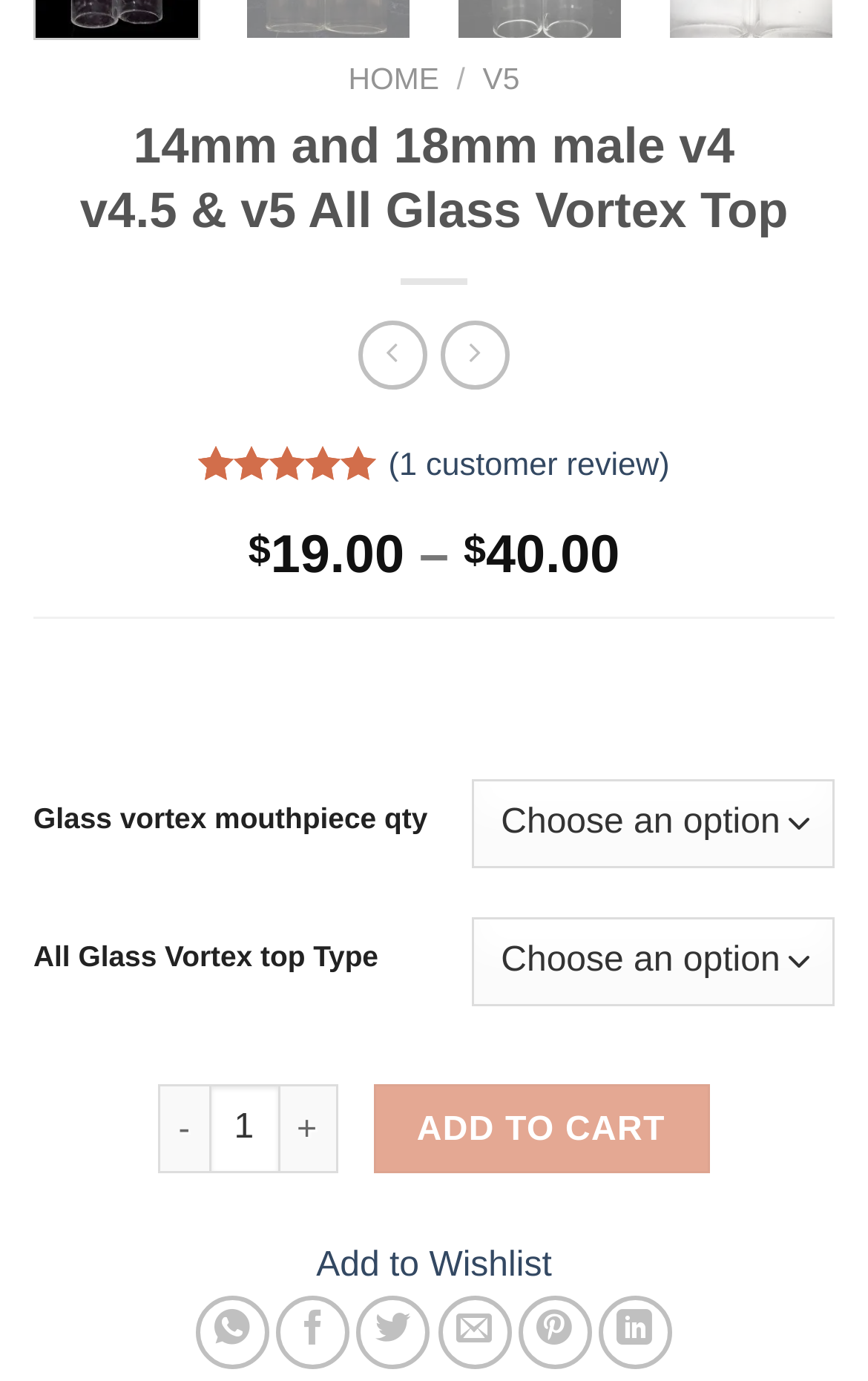Indicate the bounding box coordinates of the element that needs to be clicked to satisfy the following instruction: "Click the ADD TO CART button". The coordinates should be four float numbers between 0 and 1, i.e., [left, top, right, bottom].

[0.43, 0.785, 0.817, 0.85]